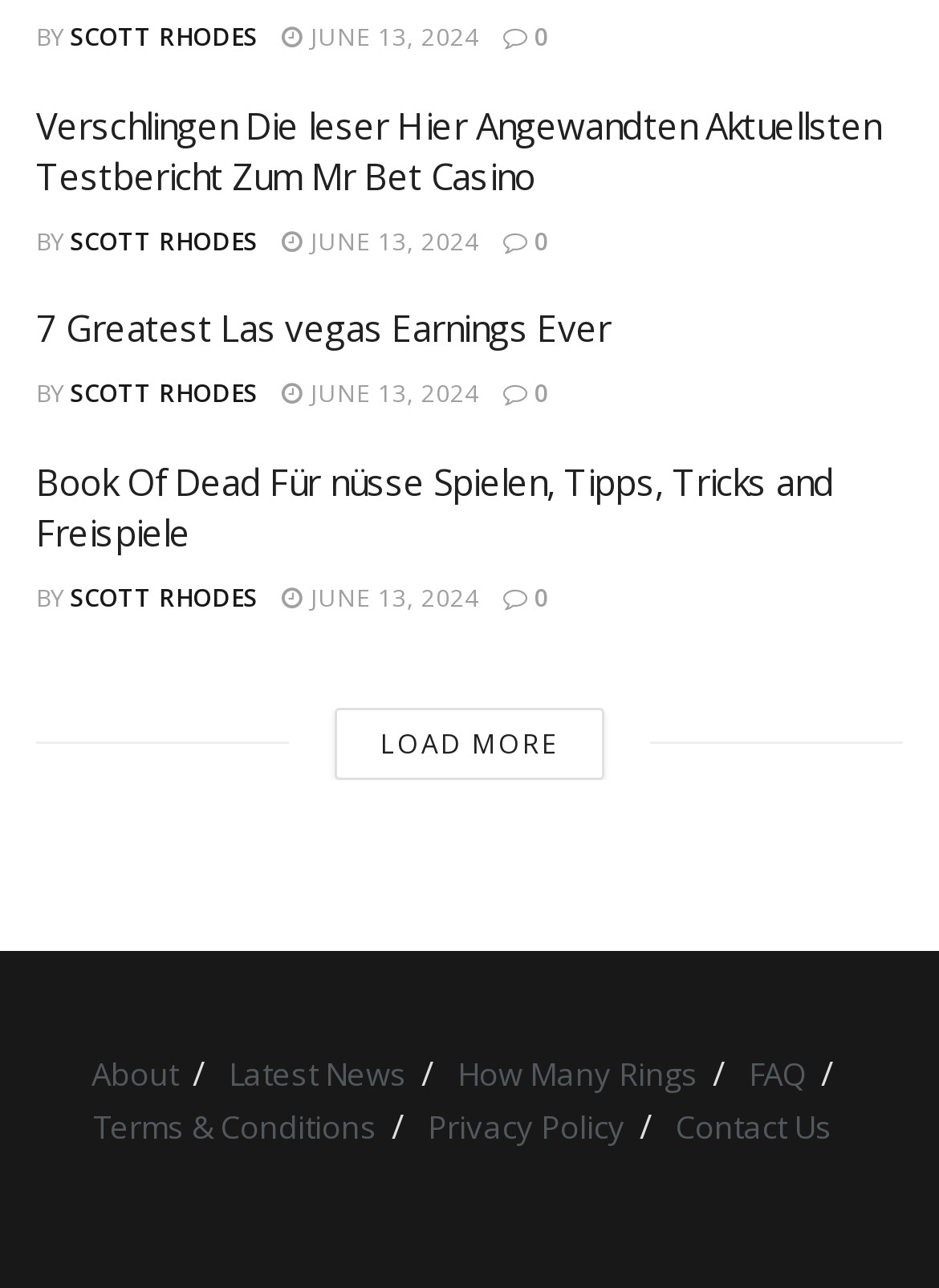Determine the bounding box coordinates of the clickable region to execute the instruction: "Check the '7 Greatest Las vegas Earnings Ever' article". The coordinates should be four float numbers between 0 and 1, denoted as [left, top, right, bottom].

[0.038, 0.236, 0.962, 0.275]